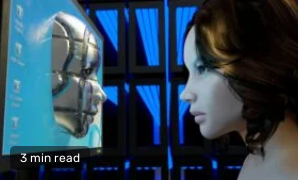Create an extensive caption that includes all significant details of the image.

The image showcases a striking interaction between a humanoid figure and a robotic face displayed on a screen. The female character appears to be gazing intently at the robotic visage, creating a poignant contrast between human and artificial intelligence. The backdrop features a futuristic setting with vibrant blue lighting, enhancing the sense of advanced technology. Beneath the image, a caption notes "3 min read," indicating the estimated time required to engage with the associated article. This evocative visual invites viewers to ponder the complexities of virtual companionship and the emerging relationships between humans and AI.